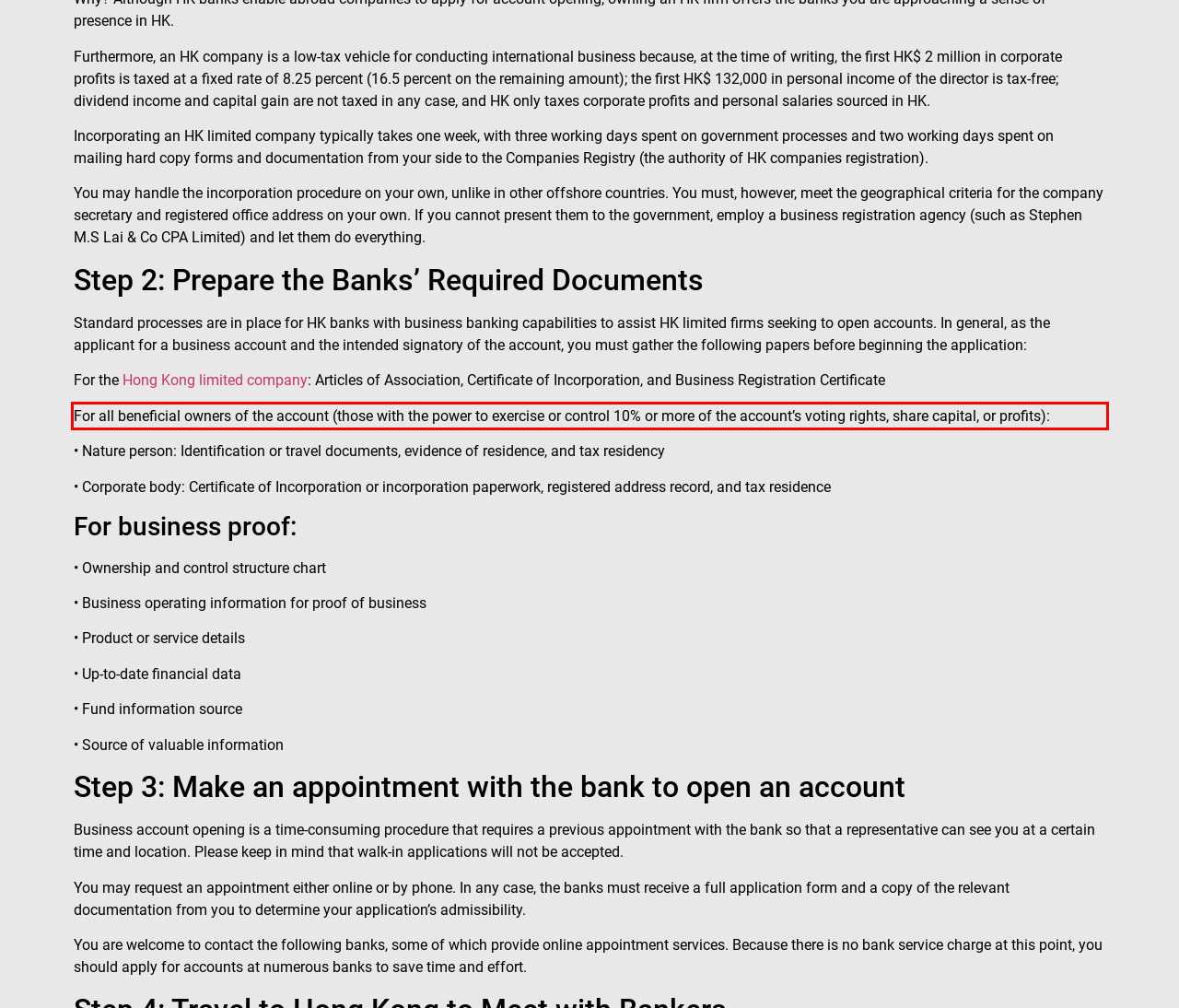Please perform OCR on the text content within the red bounding box that is highlighted in the provided webpage screenshot.

For all beneficial owners of the account (those with the power to exercise or control 10% or more of the account’s voting rights, share capital, or profits):